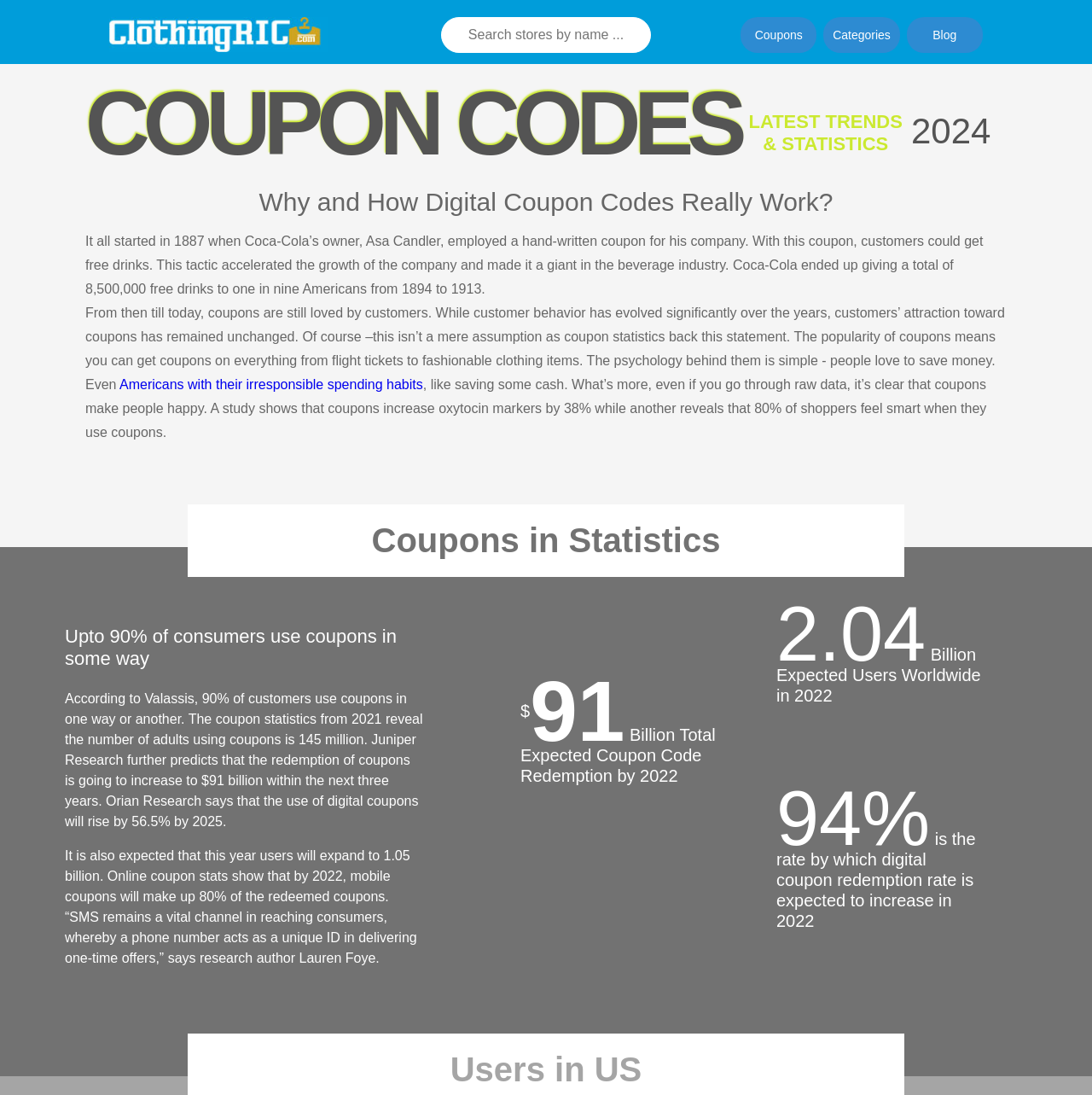Give a concise answer using one word or a phrase to the following question:
What is the expected total coupon code redemption by 2022?

$91 billion